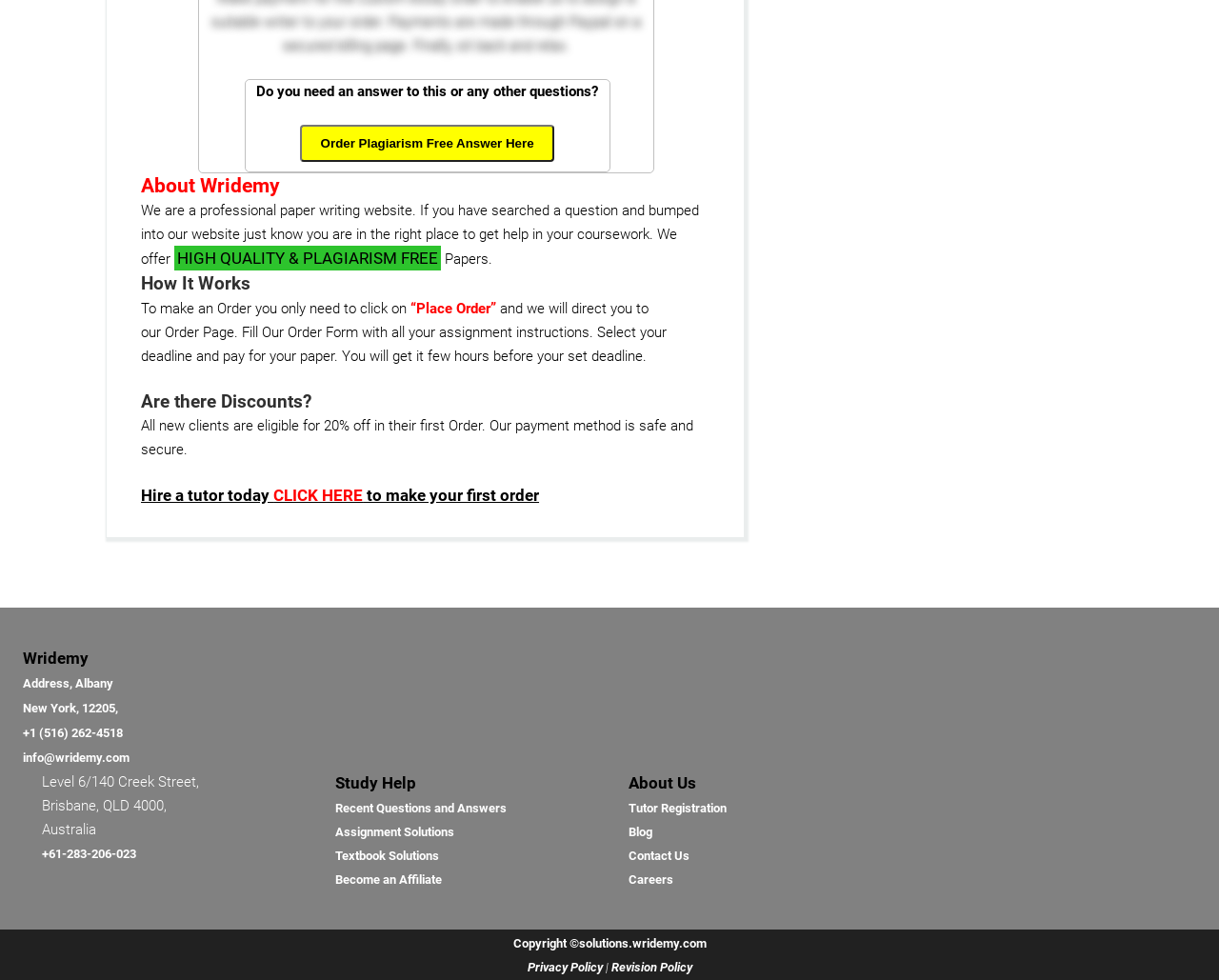Is there a discount for new clients?
Using the visual information, answer the question in a single word or phrase.

20% off